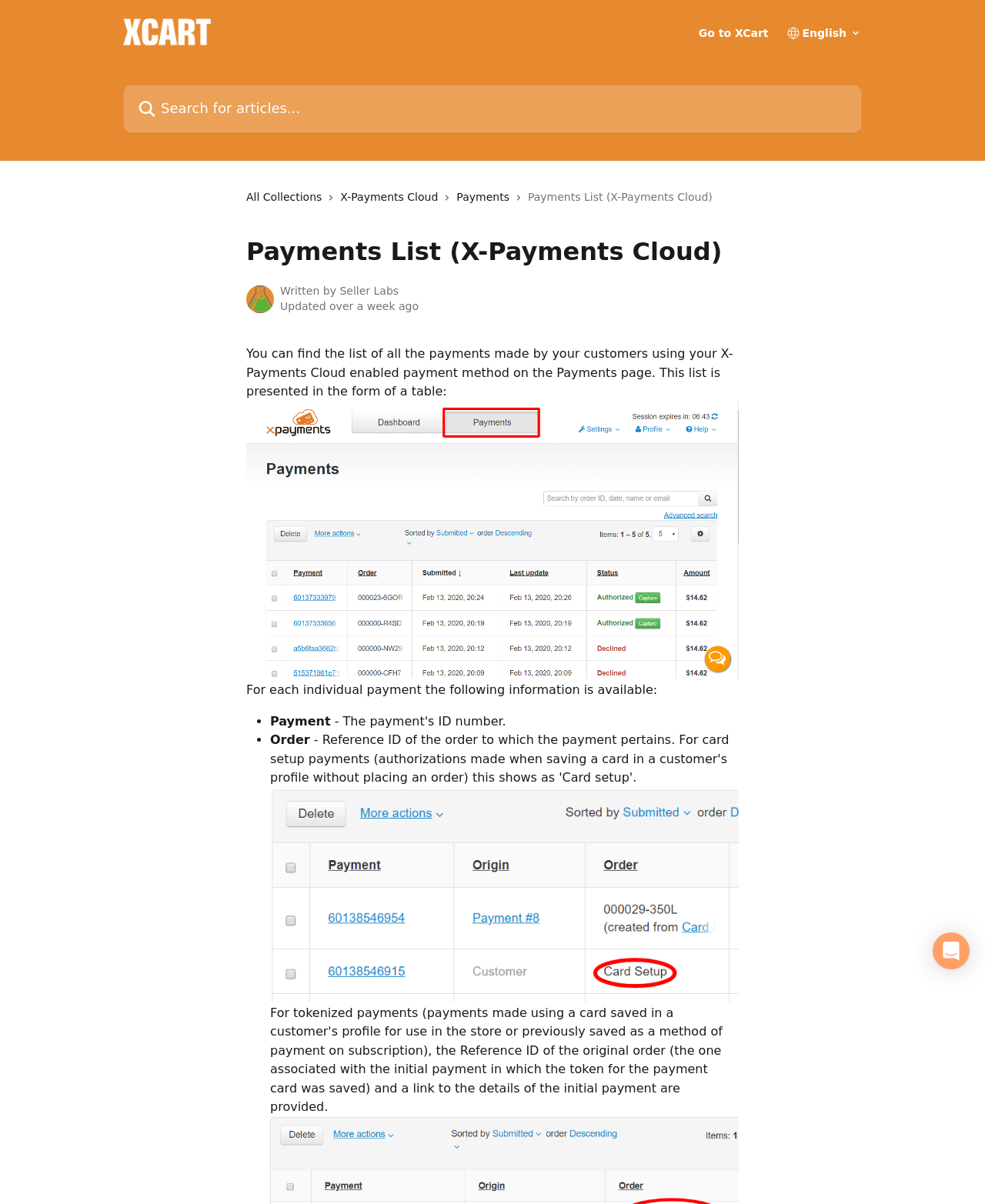Provide a one-word or short-phrase response to the question:
What is the purpose of the Payments page?

List payments